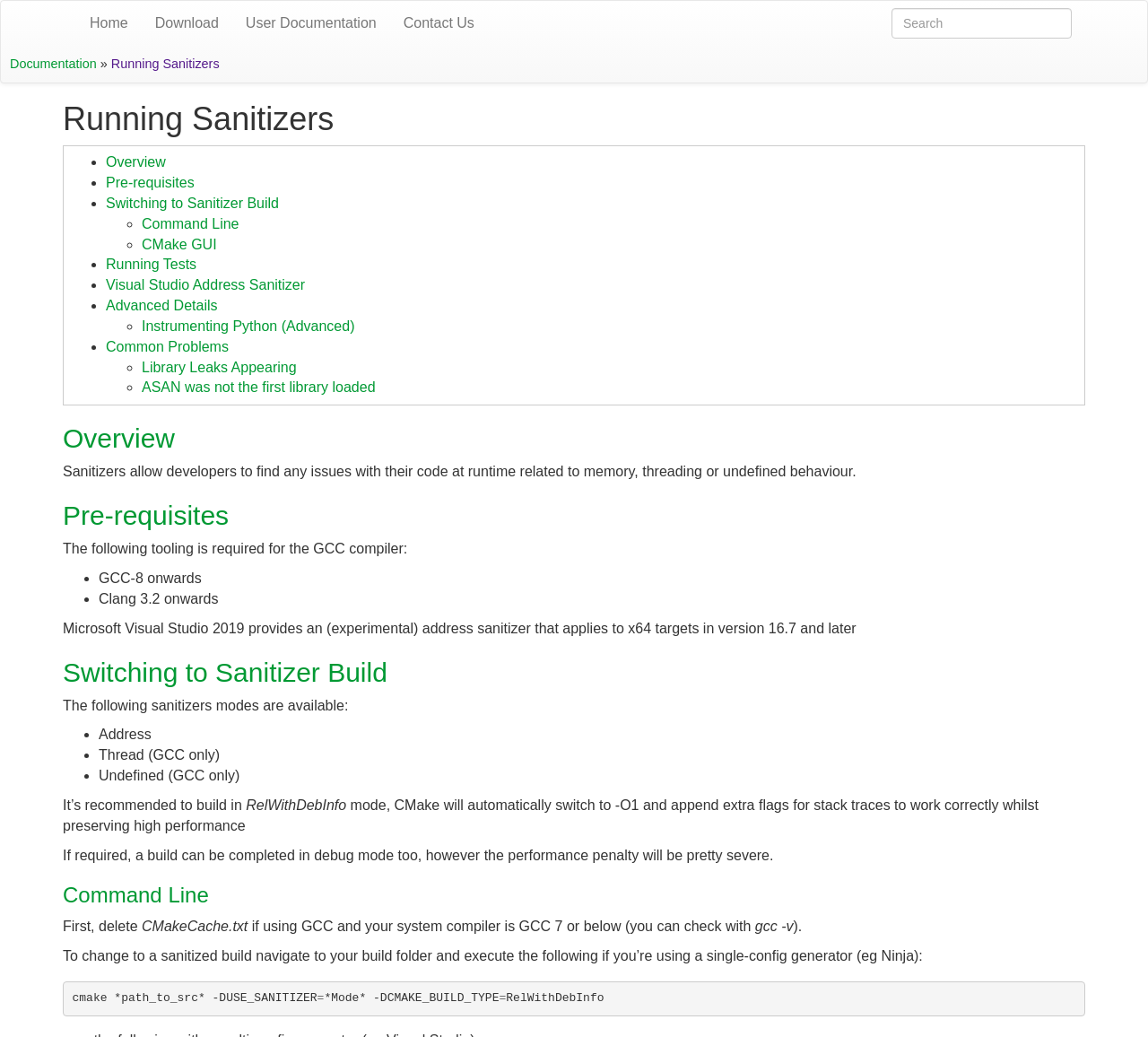Answer the following in one word or a short phrase: 
What is the purpose of sanitizers?

Find issues with code